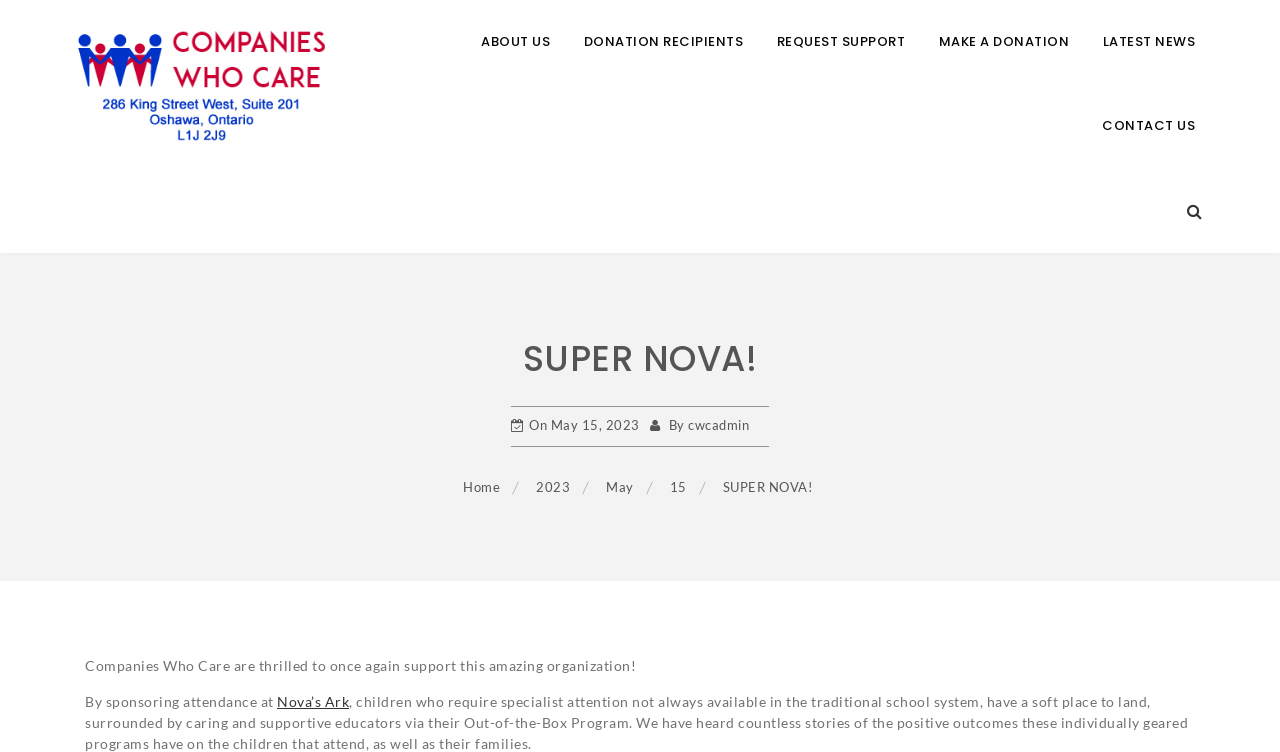Determine the bounding box coordinates for the area that needs to be clicked to fulfill this task: "Read the latest news". The coordinates must be given as four float numbers between 0 and 1, i.e., [left, top, right, bottom].

[0.861, 0.0, 0.934, 0.112]